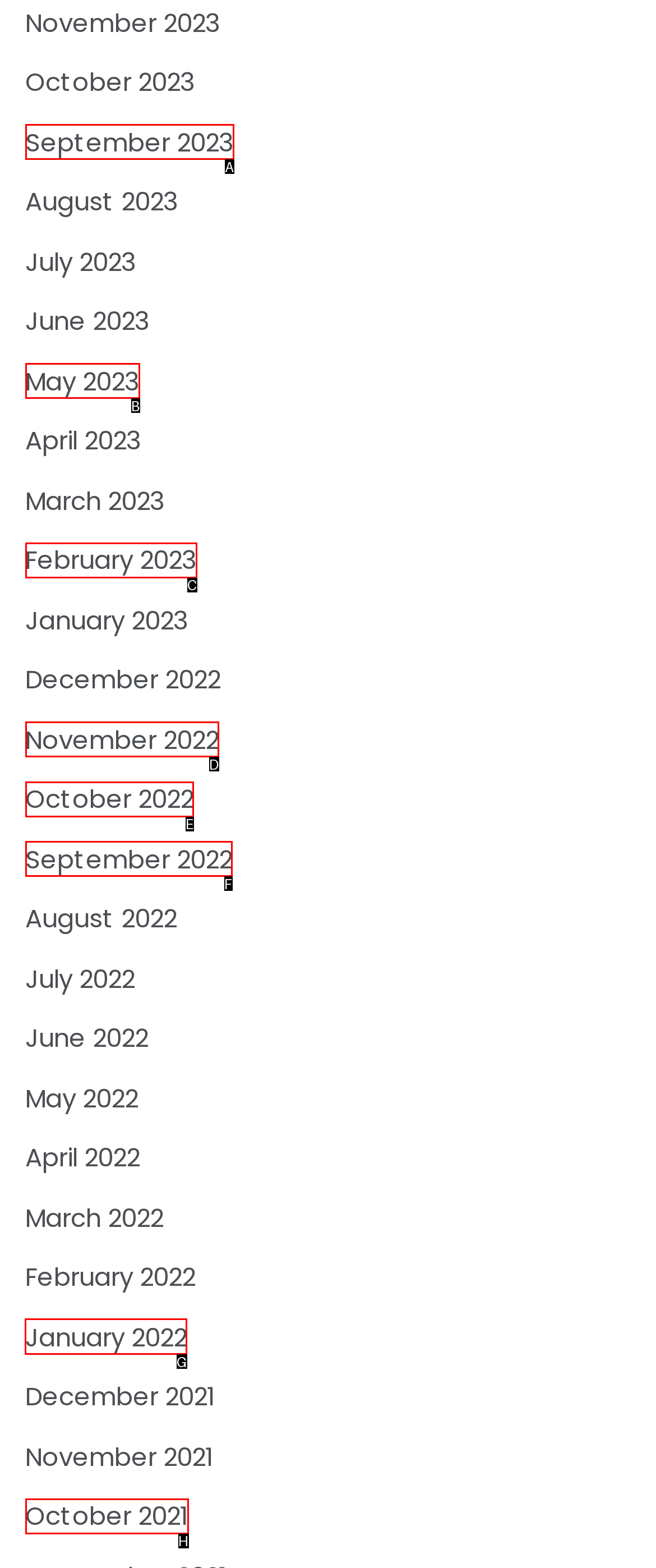To complete the task: View January 2022, which option should I click? Answer with the appropriate letter from the provided choices.

G